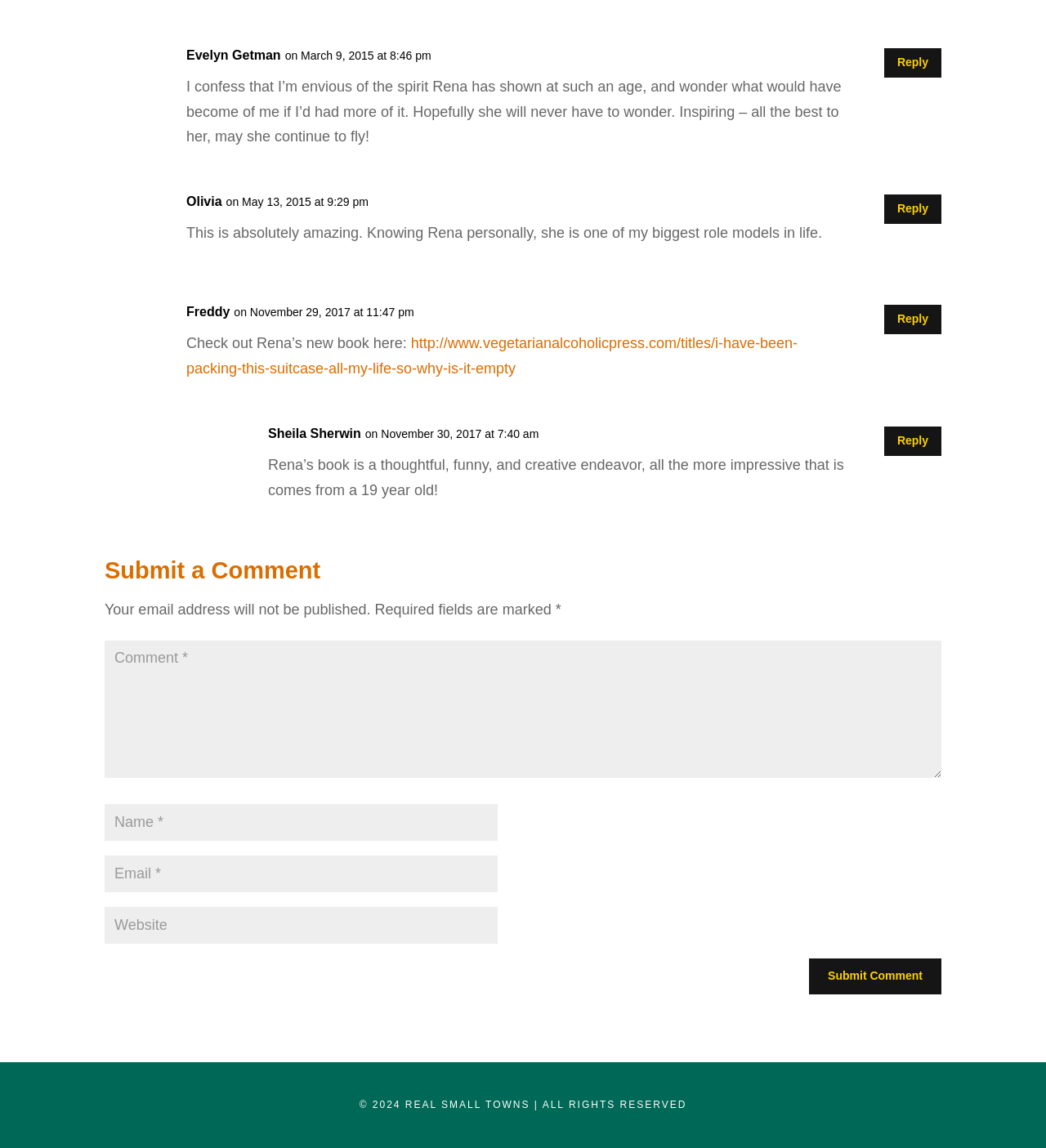Provide a single word or phrase answer to the question: 
What is the name of the first commenter?

Evelyn Getman